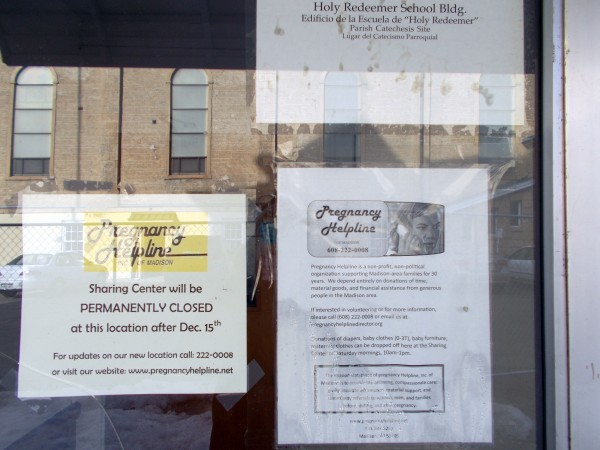Use a single word or phrase to answer the question:
What type of professionals lead the breastfeeding clinic?

Certified lactation professionals